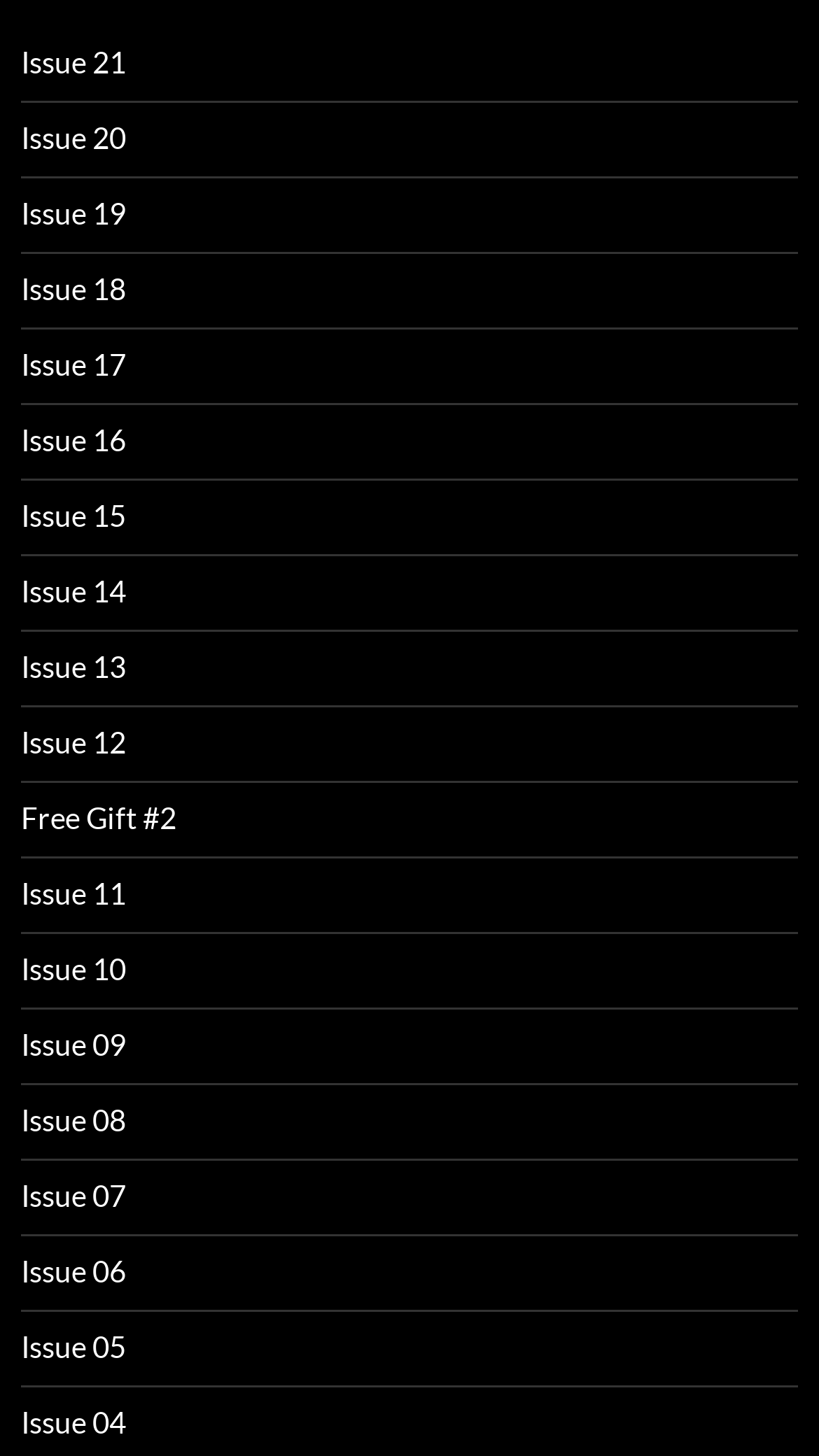Provide your answer to the question using just one word or phrase: How many issues are listed on this webpage?

21